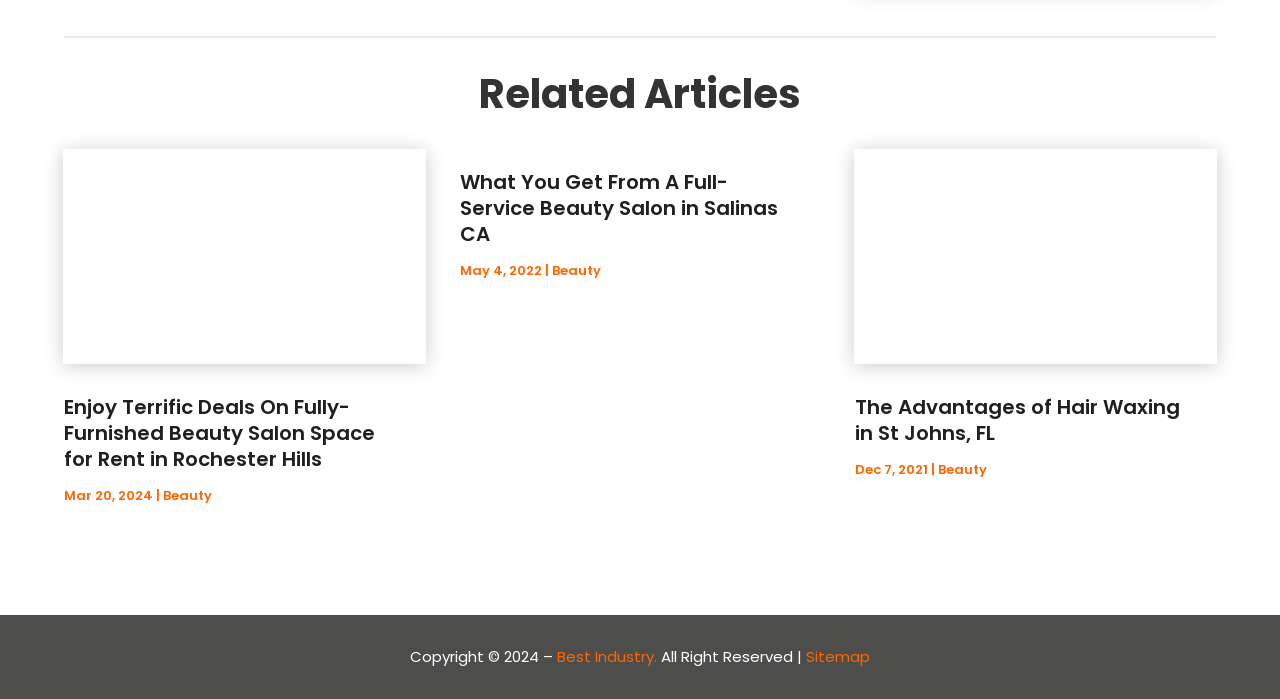Pinpoint the bounding box coordinates of the clickable element needed to complete the instruction: "Check out Cars-Trucks". The coordinates should be provided as four float numbers between 0 and 1: [left, top, right, bottom].

[0.684, 0.781, 0.751, 0.81]